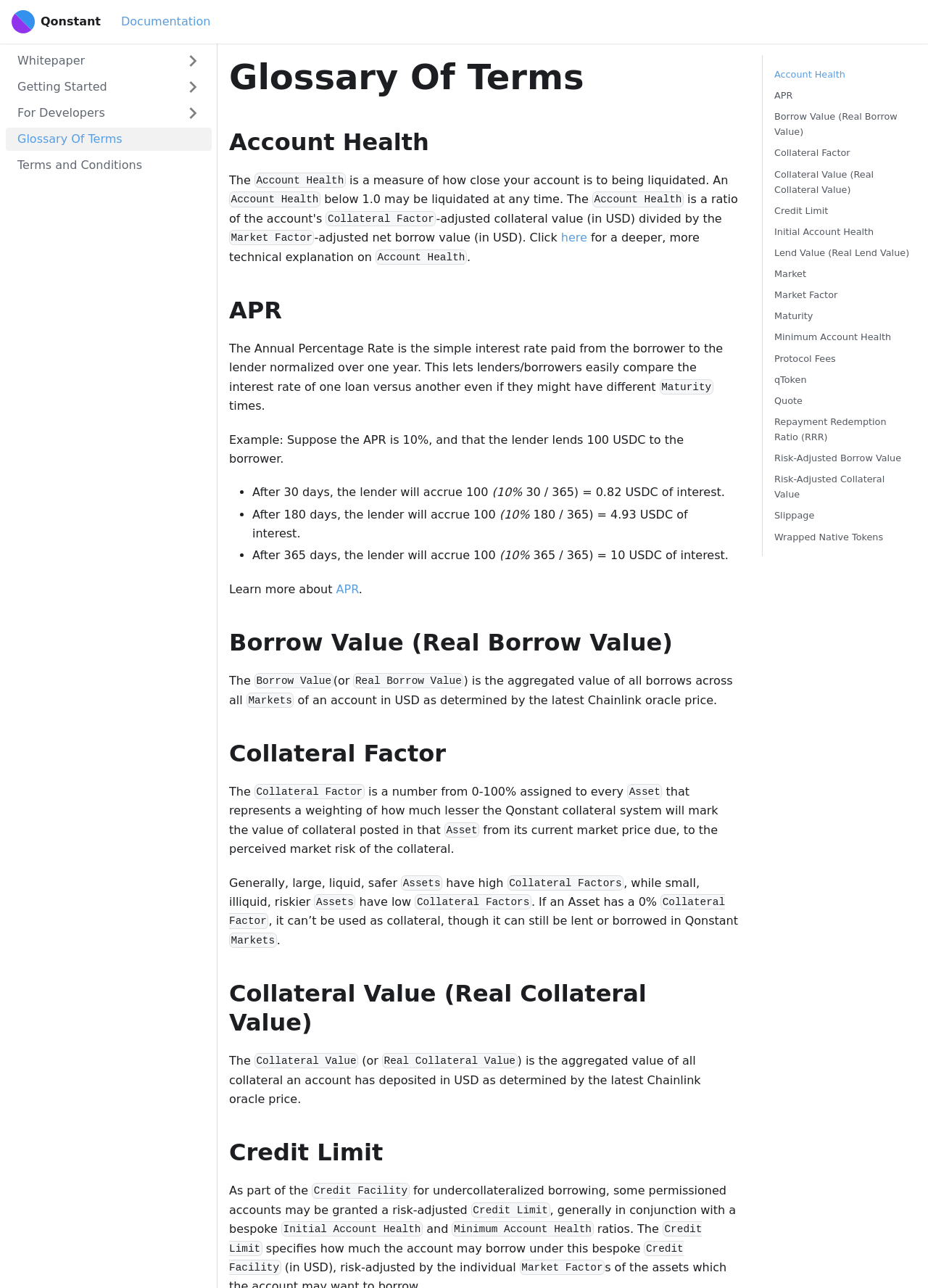Find and specify the bounding box coordinates that correspond to the clickable region for the instruction: "Click Qonstant Logo".

[0.012, 0.008, 0.038, 0.026]